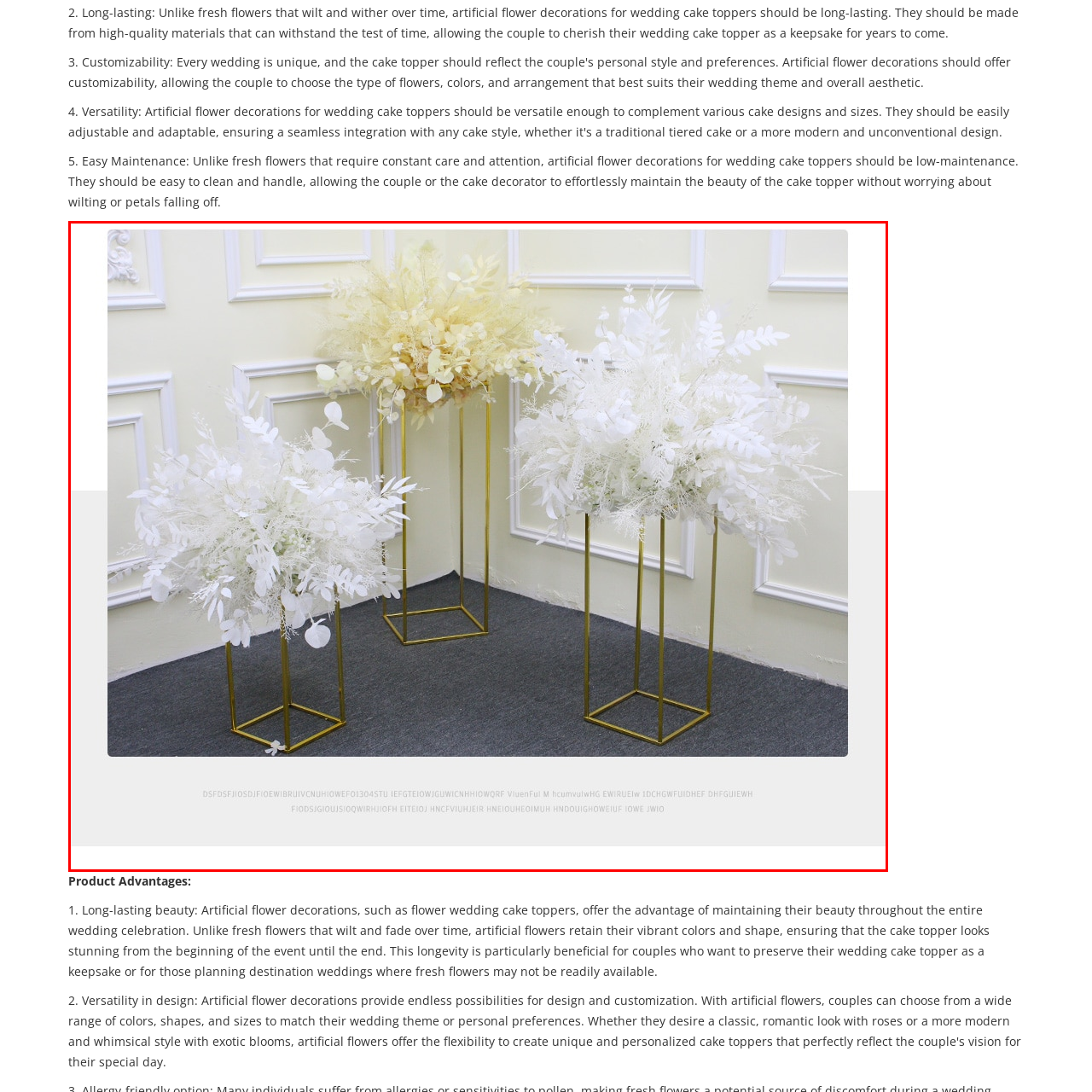What is the primary purpose of these decorations?
Look closely at the portion of the image highlighted by the red bounding box and provide a comprehensive answer to the question.

The caption clearly mentions that the image showcases exquisite artificial flower decorations designed for wedding cake toppers, which implies that their primary purpose is to adorn wedding cakes.